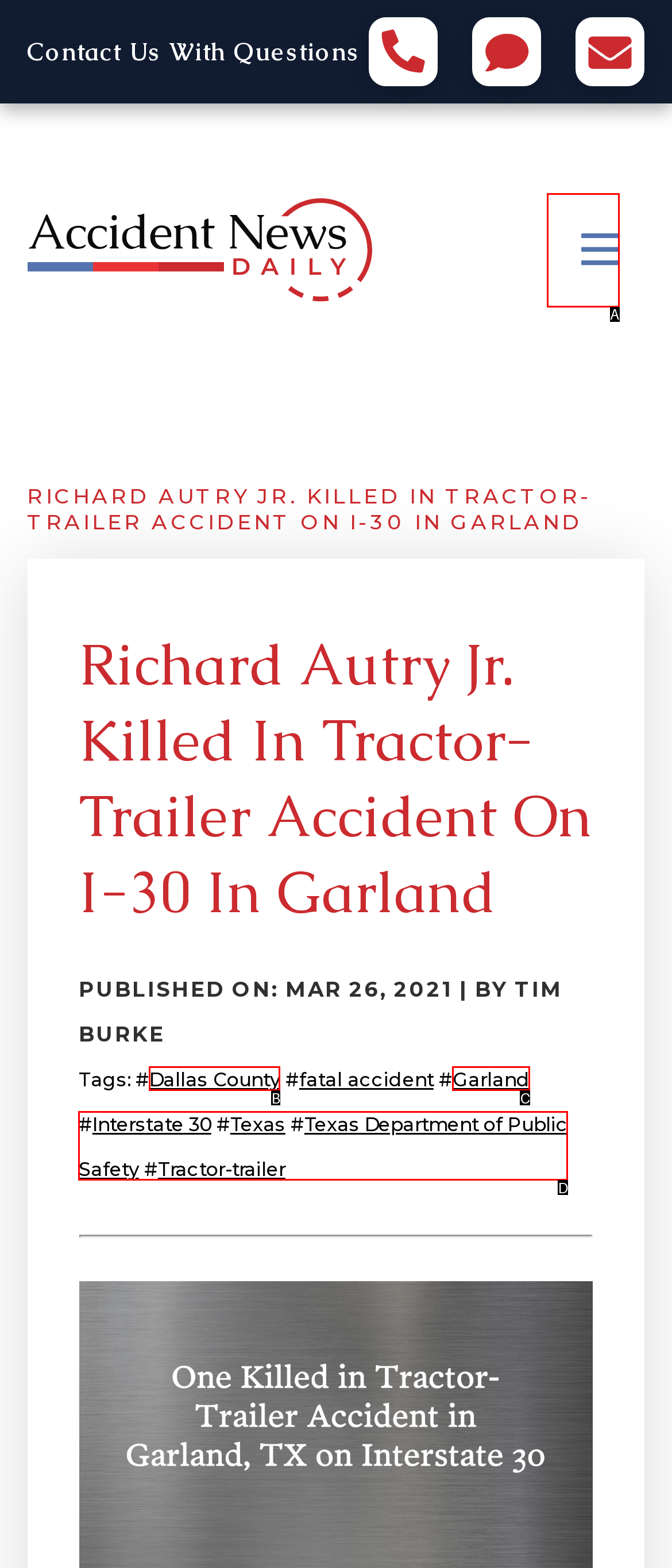Determine which HTML element best suits the description: Texas Department of Public Safety. Reply with the letter of the matching option.

D